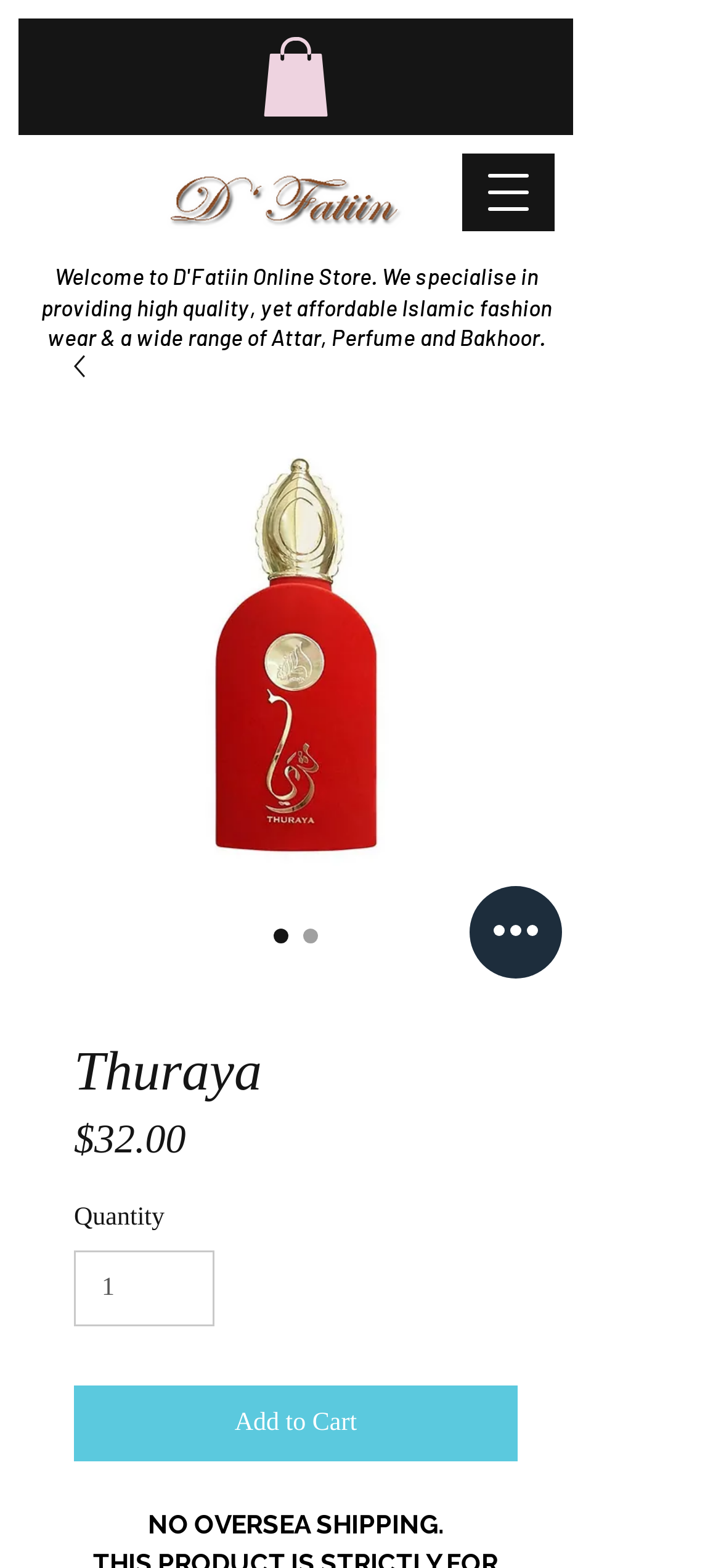What is the purpose of the button 'Add to Cart'?
Please ensure your answer to the question is detailed and covers all necessary aspects.

I inferred the purpose of the button 'Add to Cart' by its location and text, which suggests that it is used to add the product to the shopping cart.